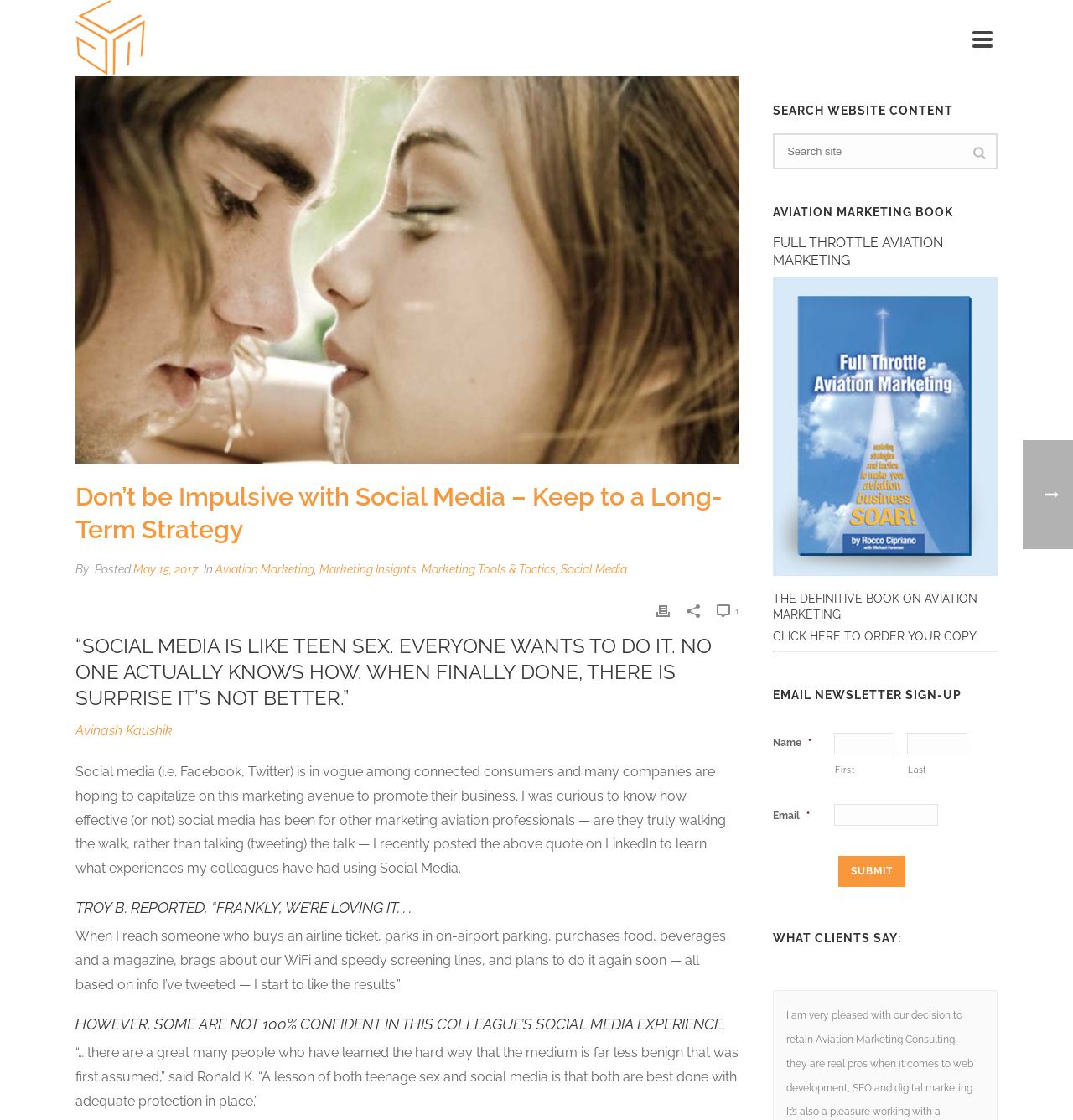Specify the bounding box coordinates of the element's area that should be clicked to execute the given instruction: "Order the aviation marketing book". The coordinates should be four float numbers between 0 and 1, i.e., [left, top, right, bottom].

[0.72, 0.561, 0.93, 0.575]